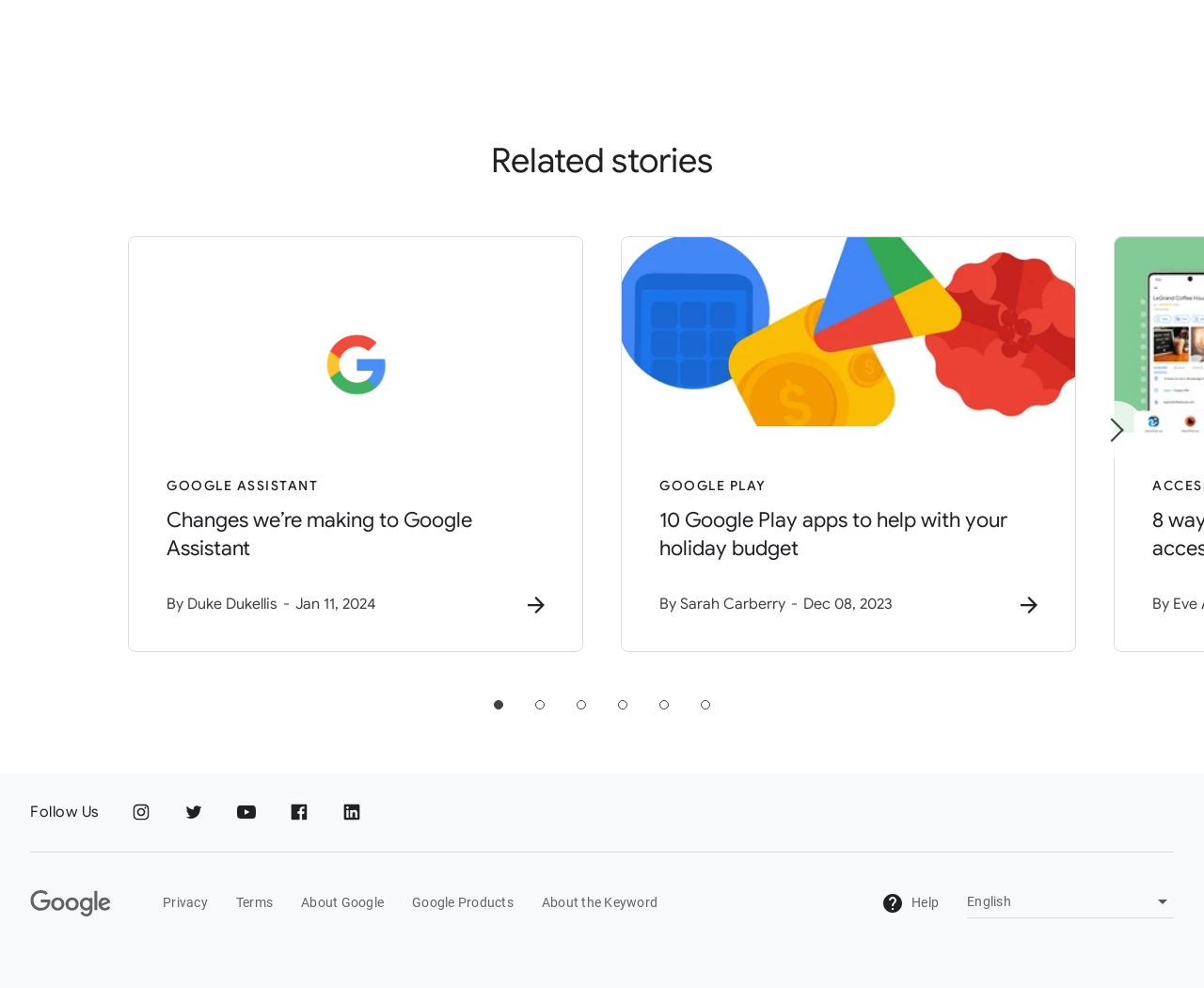What is the title of the first related story?
Make sure to answer the question with a detailed and comprehensive explanation.

I found the first related story by looking at the list of related articles, which is indicated by the 'Related articles' list element. The first item in the list has a heading element with the text 'Changes we’re making to Google Assistant', which is the title of the first related story.